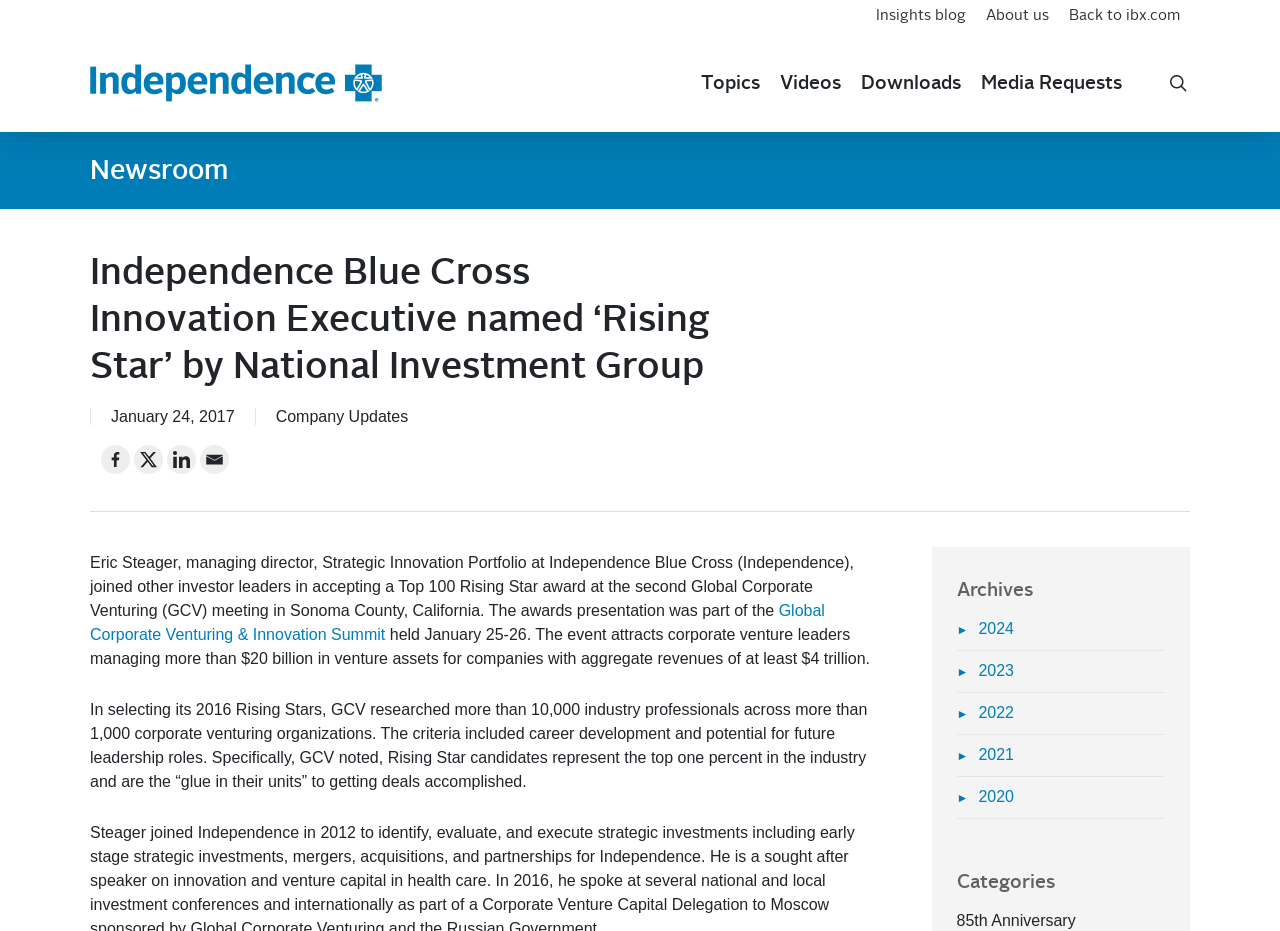Please determine the bounding box coordinates of the element's region to click for the following instruction: "View archives of 2024".

[0.747, 0.666, 0.792, 0.684]